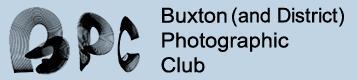Given the content of the image, can you provide a detailed answer to the question?
What is the focus of the club?

The club's focus is on photography and community engagement, as symbolized by the distinctive visual style of the logo, which represents the club's identity and commitment to fostering photographic pursuits within the local community.